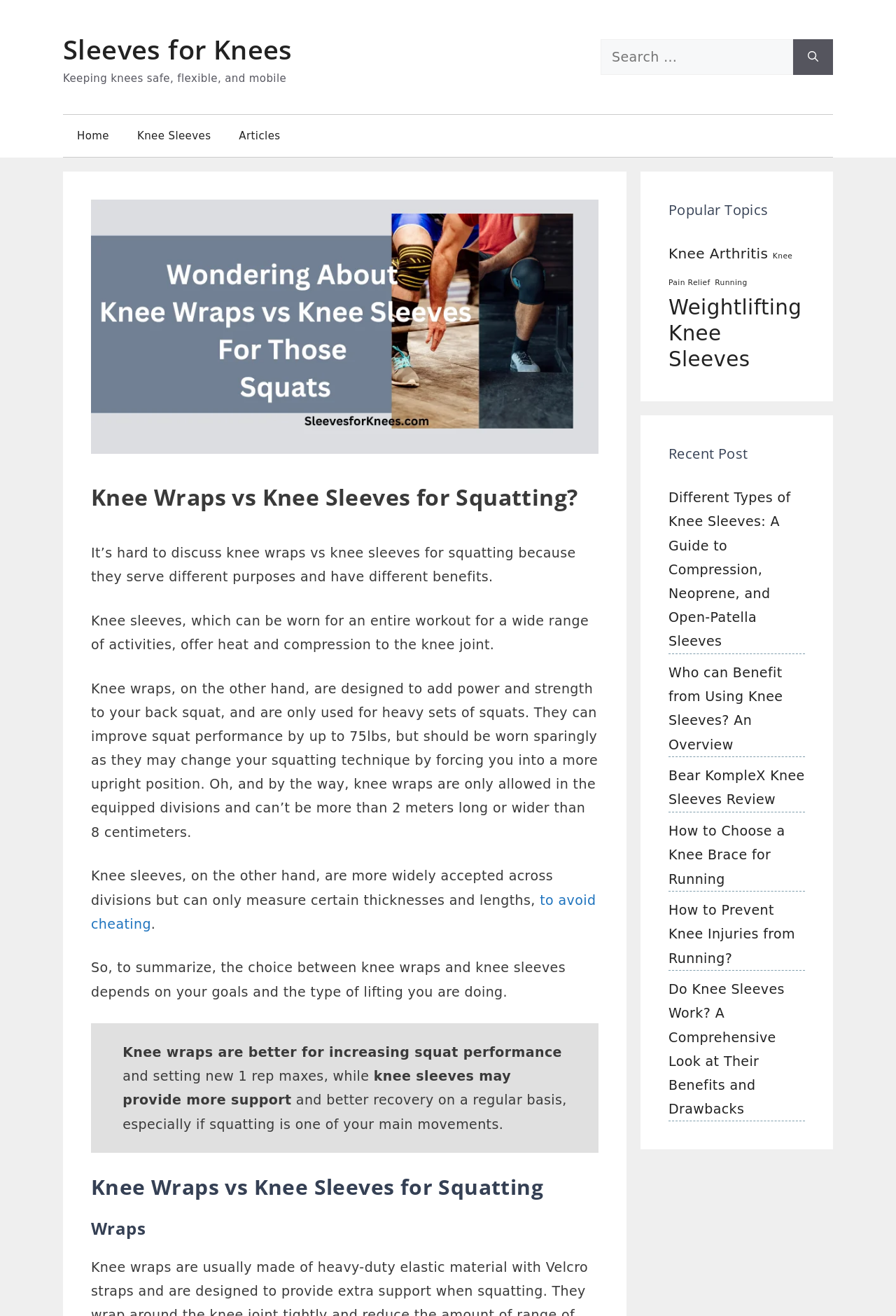Please identify the bounding box coordinates of the element's region that I should click in order to complete the following instruction: "Visit the website". The bounding box coordinates consist of four float numbers between 0 and 1, i.e., [left, top, right, bottom].

None